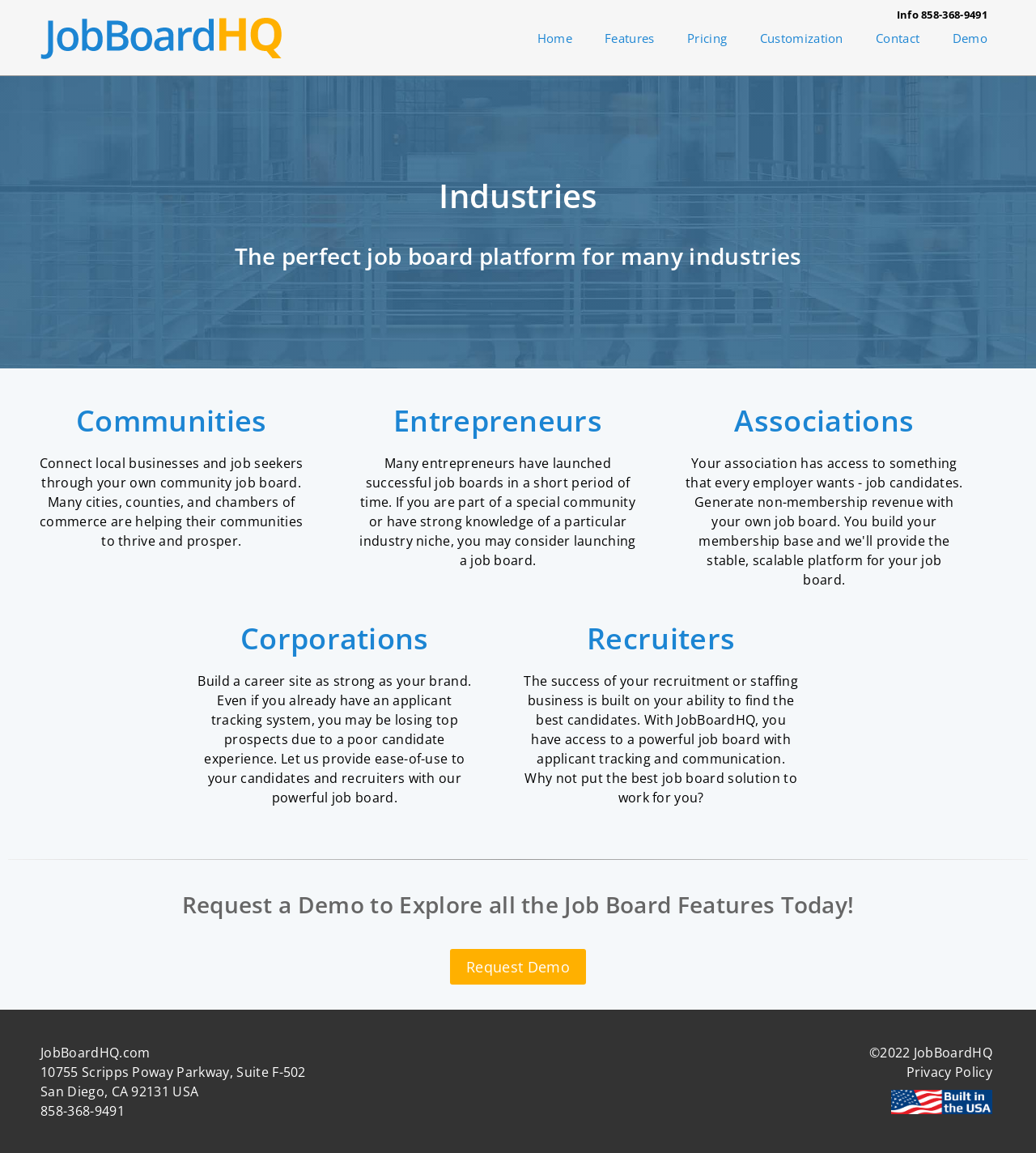Please specify the bounding box coordinates for the clickable region that will help you carry out the instruction: "Click the 'Contact' link".

[0.83, 0.019, 0.903, 0.047]